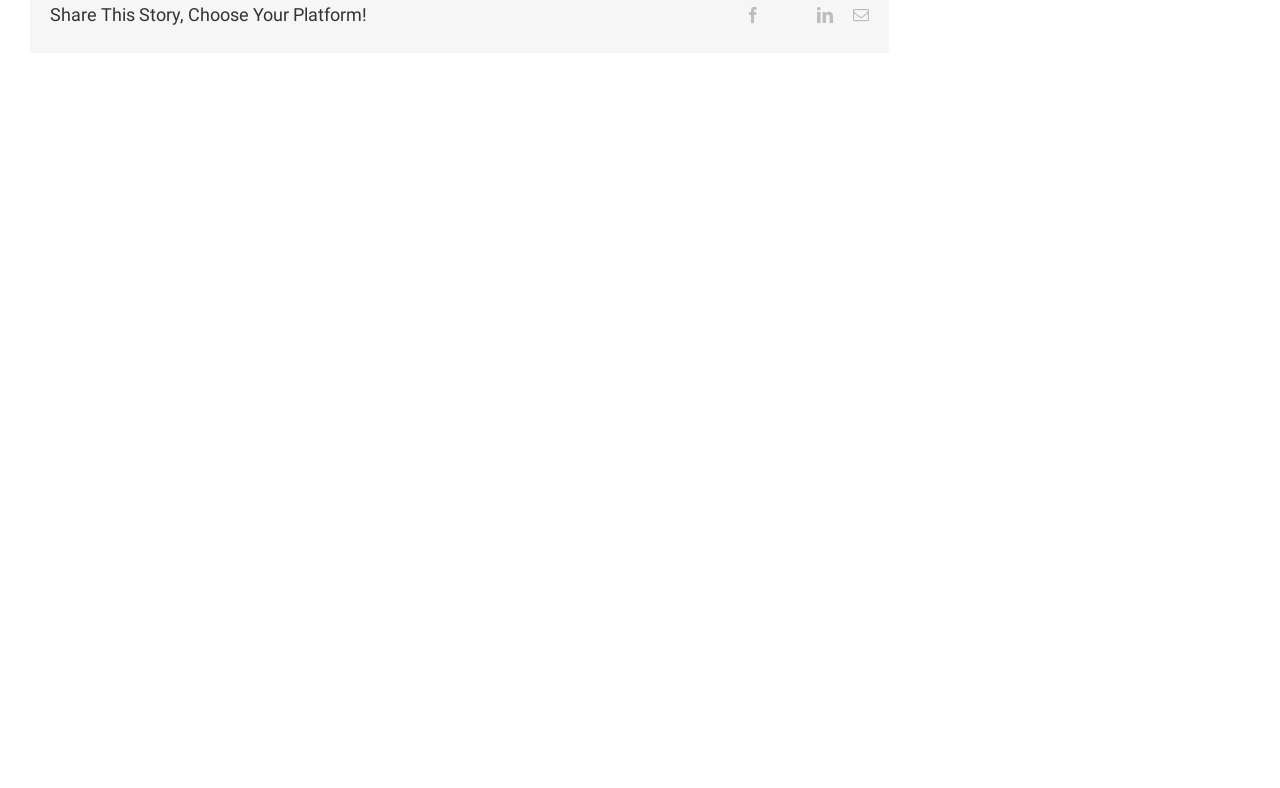What is the author's name?
Please respond to the question thoroughly and include all relevant details.

The webpage has a section with a heading 'Keep up with chris.' and a link to '@chriswharder', indicating that the author's name is Chris.